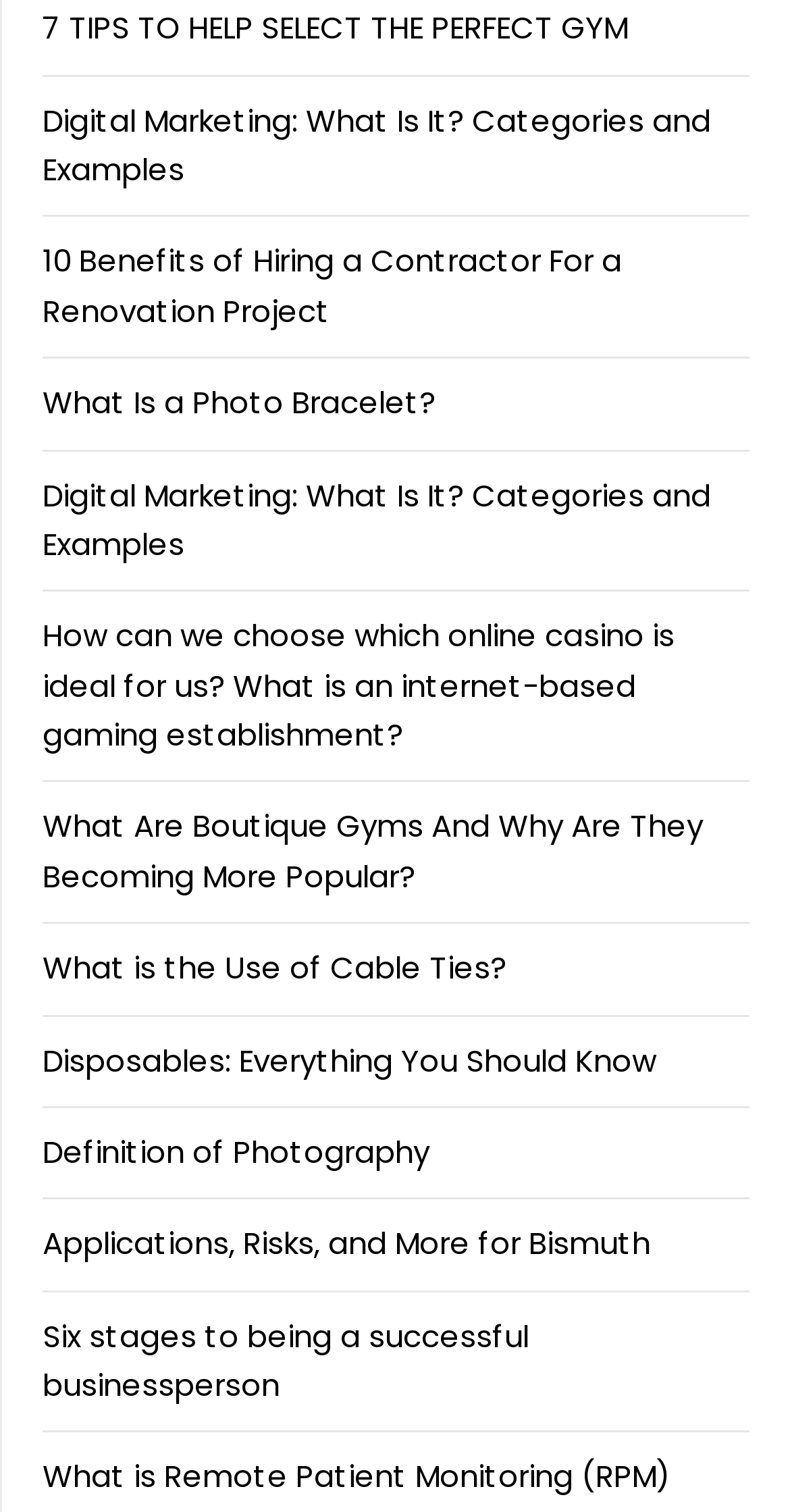Are the links on the webpage related to a single topic?
Based on the image, give a one-word or short phrase answer.

No